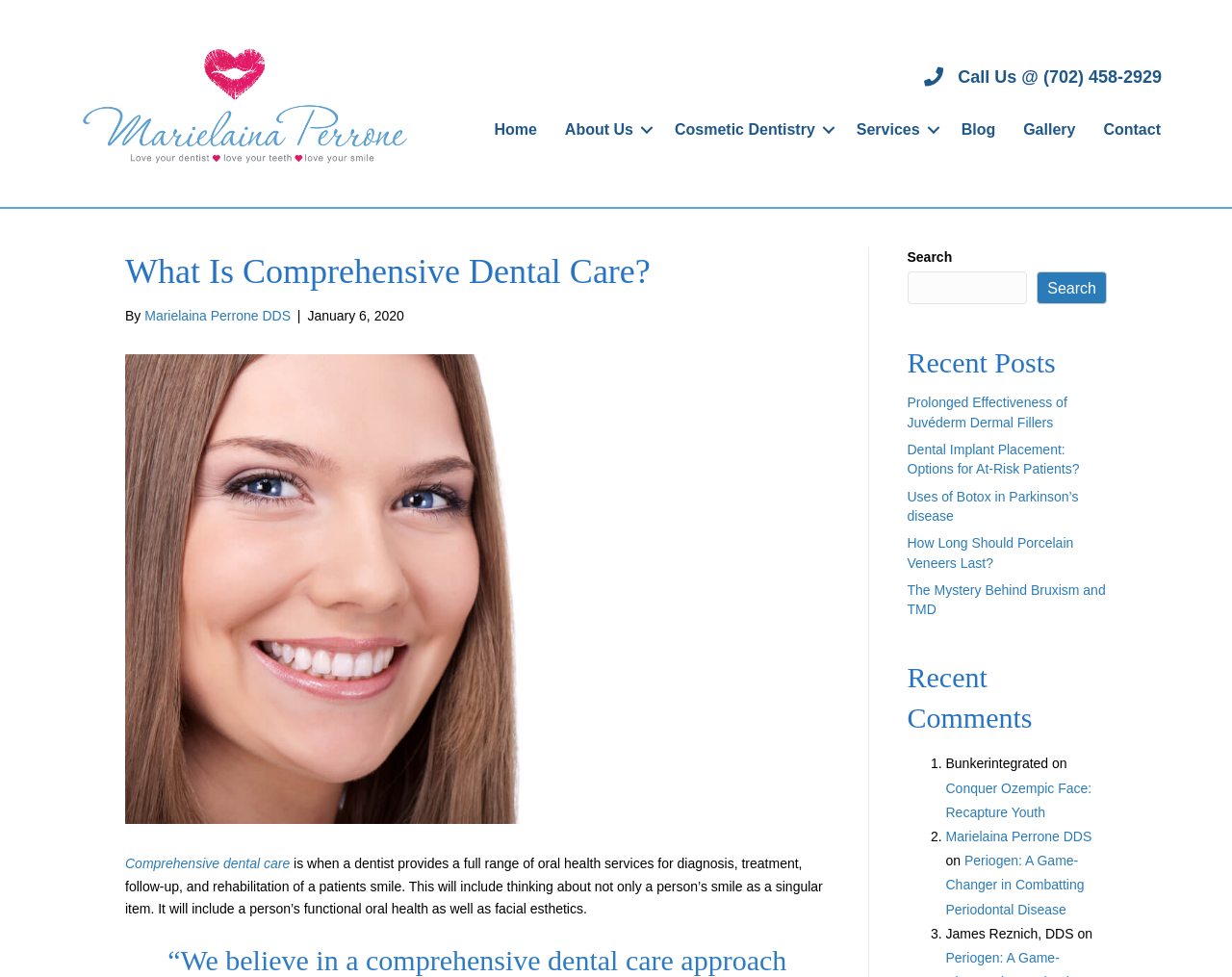Find the bounding box coordinates for the element that must be clicked to complete the instruction: "Click the logo of Marielaina Perrone DDS". The coordinates should be four float numbers between 0 and 1, indicated as [left, top, right, bottom].

[0.031, 0.099, 0.359, 0.115]